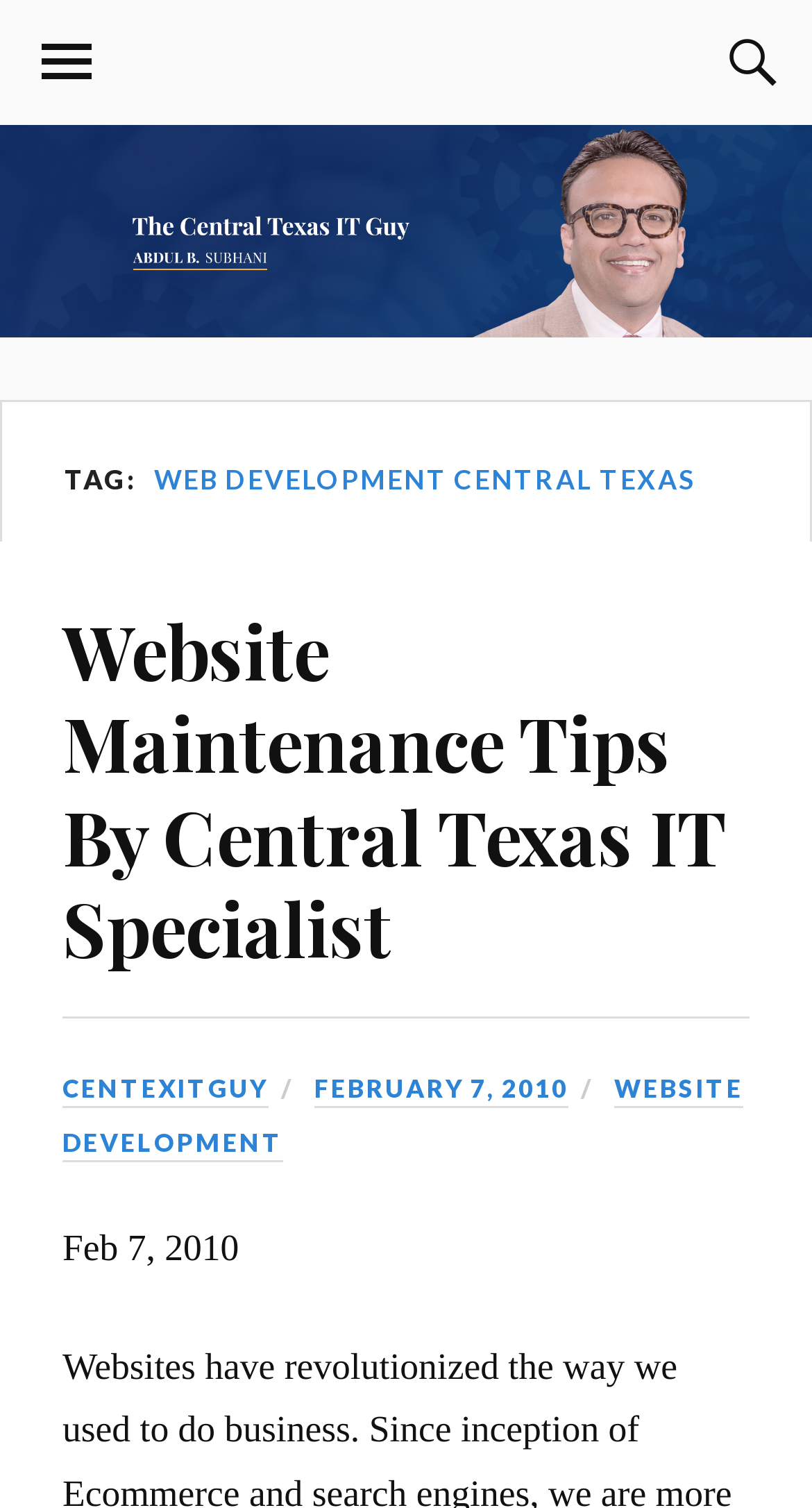Given the description of a UI element: "centexitguy", identify the bounding box coordinates of the matching element in the webpage screenshot.

[0.077, 0.711, 0.331, 0.735]